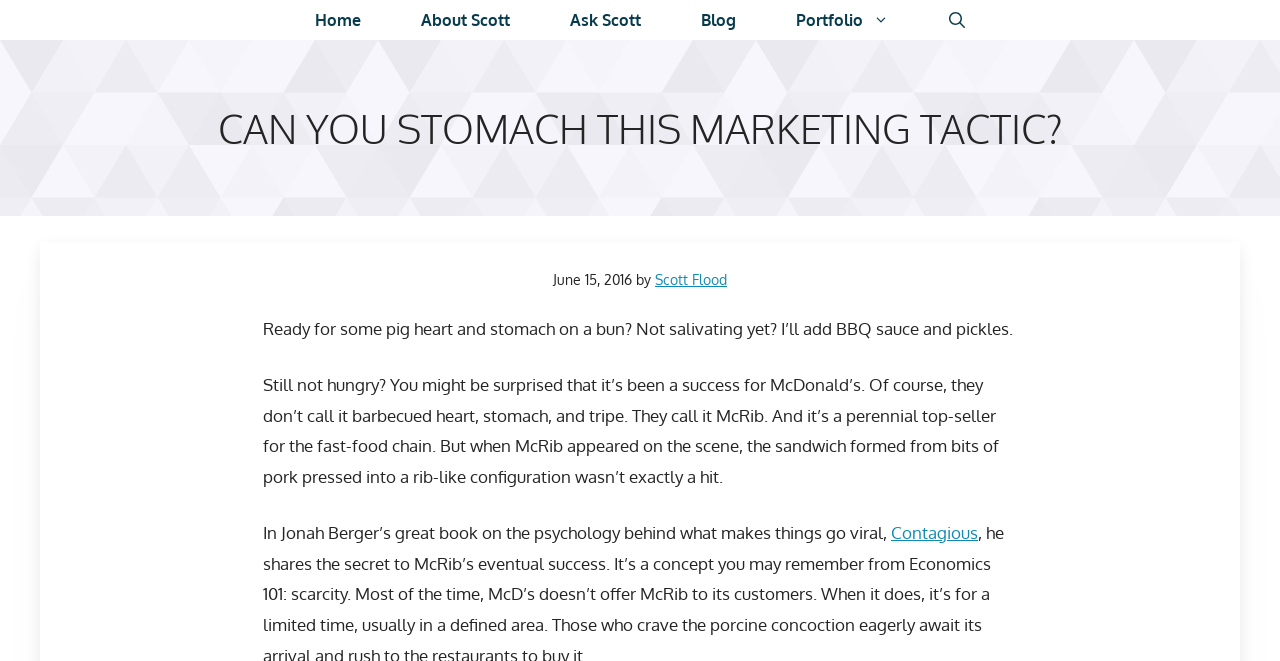What is the name of the fast-food chain mentioned in the blog post?
Please provide a full and detailed response to the question.

The answer can be found by reading the text in the blog post, which mentions 'McDonald’s' as the fast-food chain that sells the McRib sandwich.